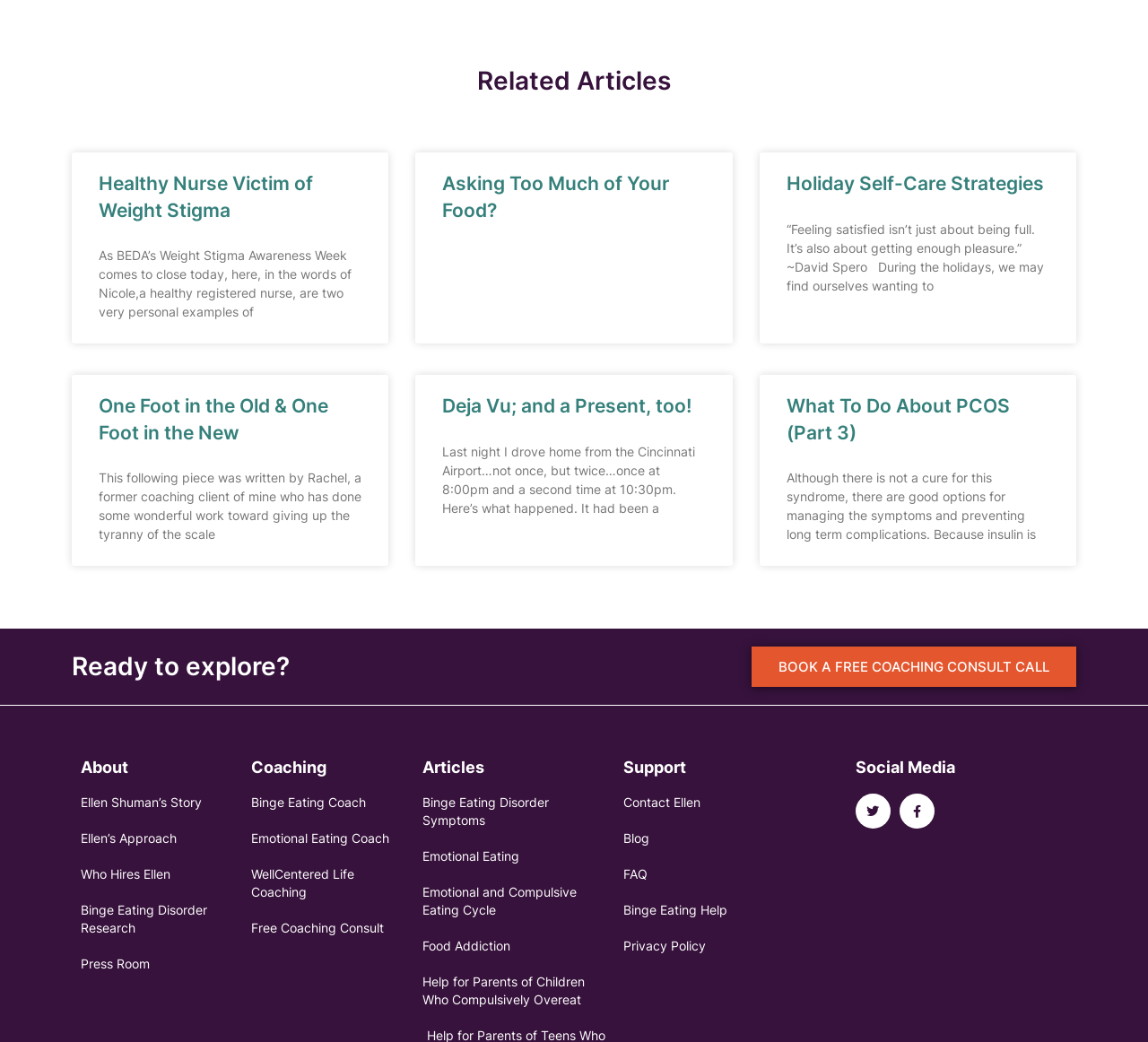Based on the element description Emotional and Compulsive Eating Cycle, identify the bounding box of the UI element in the given webpage screenshot. The coordinates should be in the format (top-left x, top-left y, bottom-right x, bottom-right y) and must be between 0 and 1.

[0.368, 0.848, 0.527, 0.882]